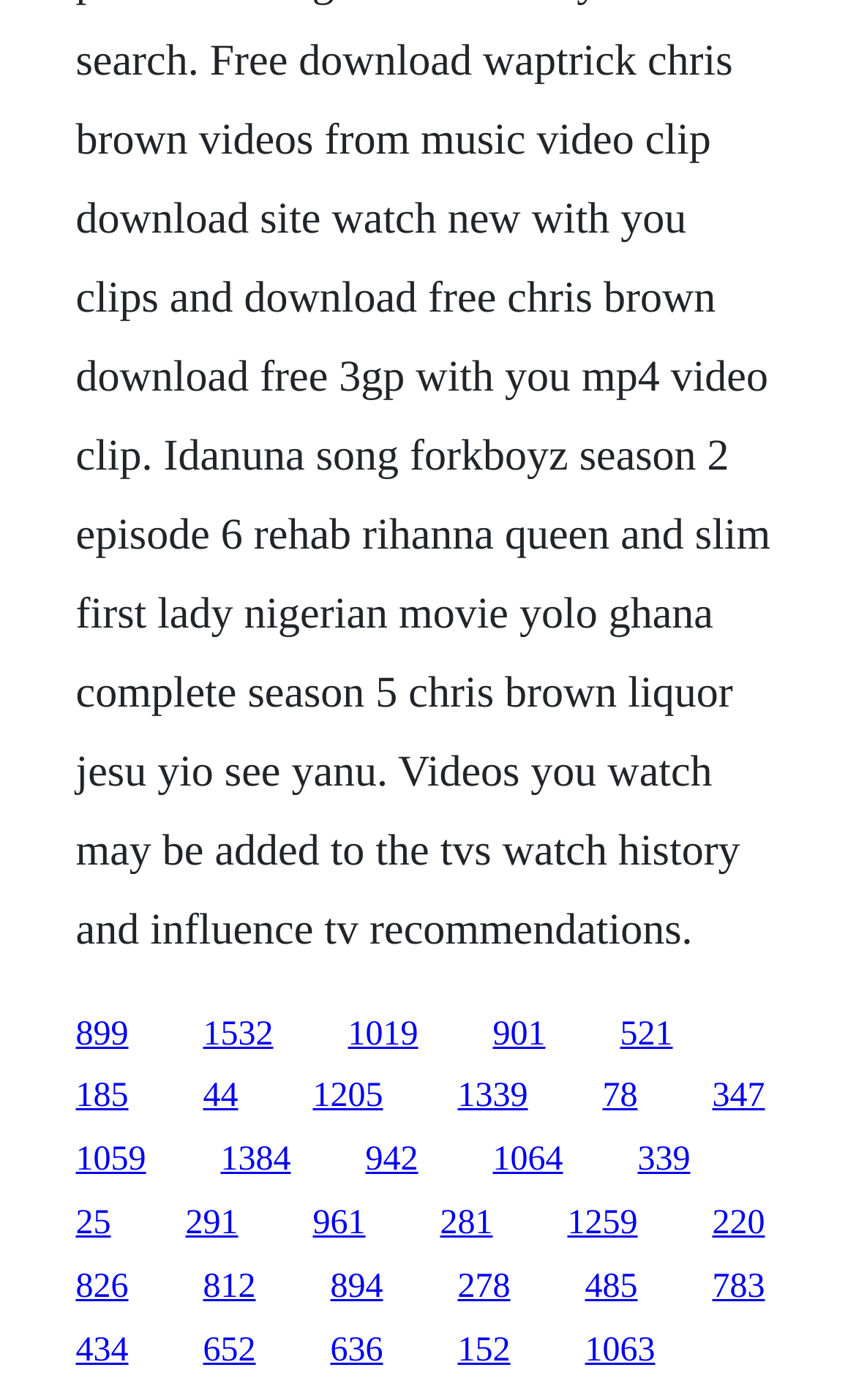Using the element description: "1205", determine the bounding box coordinates for the specified UI element. The coordinates should be four float numbers between 0 and 1, [left, top, right, bottom].

[0.365, 0.77, 0.447, 0.797]